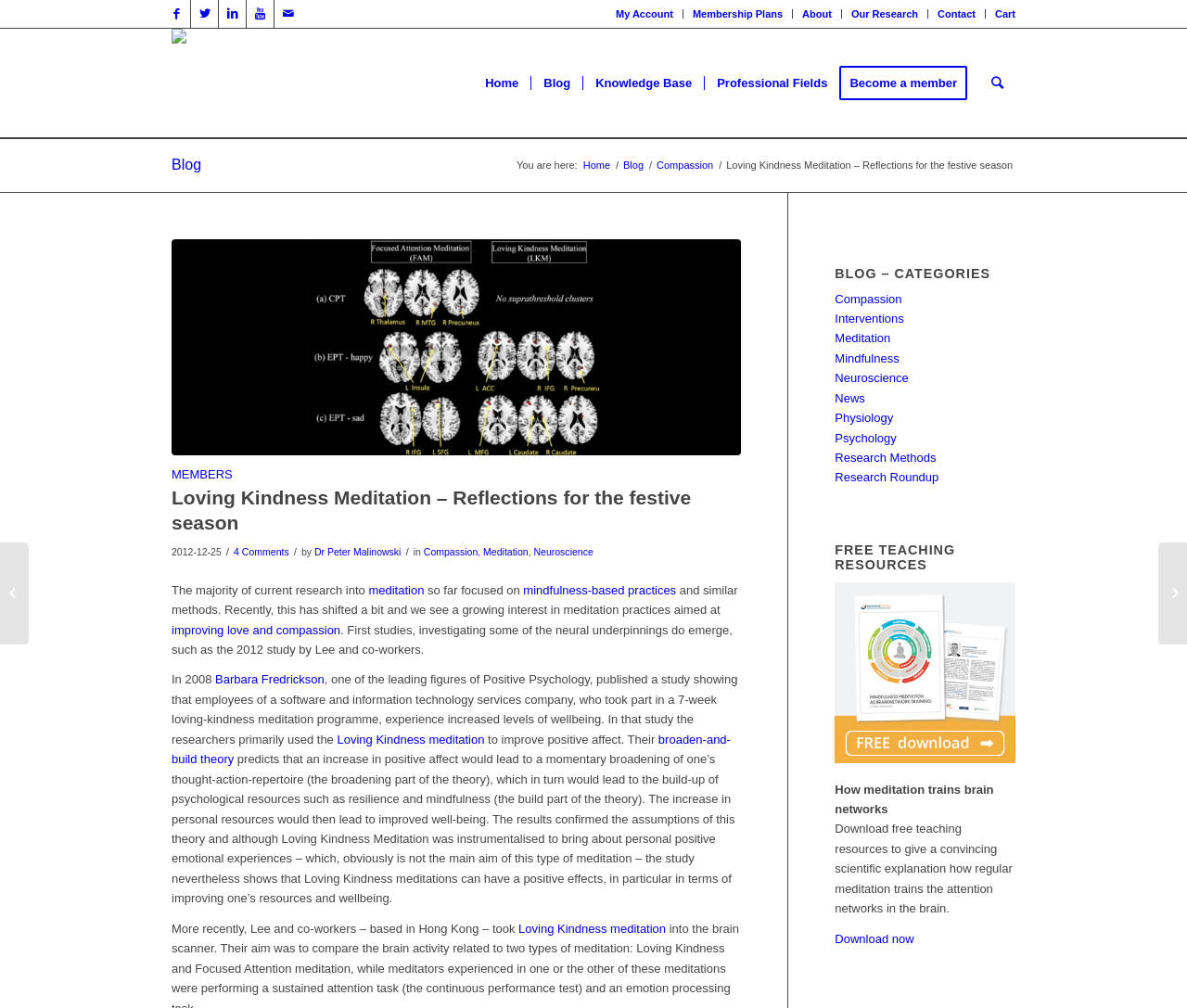Find the bounding box coordinates of the area to click in order to follow the instruction: "Download the free teaching resource 'How meditation trains brain networks'".

[0.703, 0.924, 0.77, 0.938]